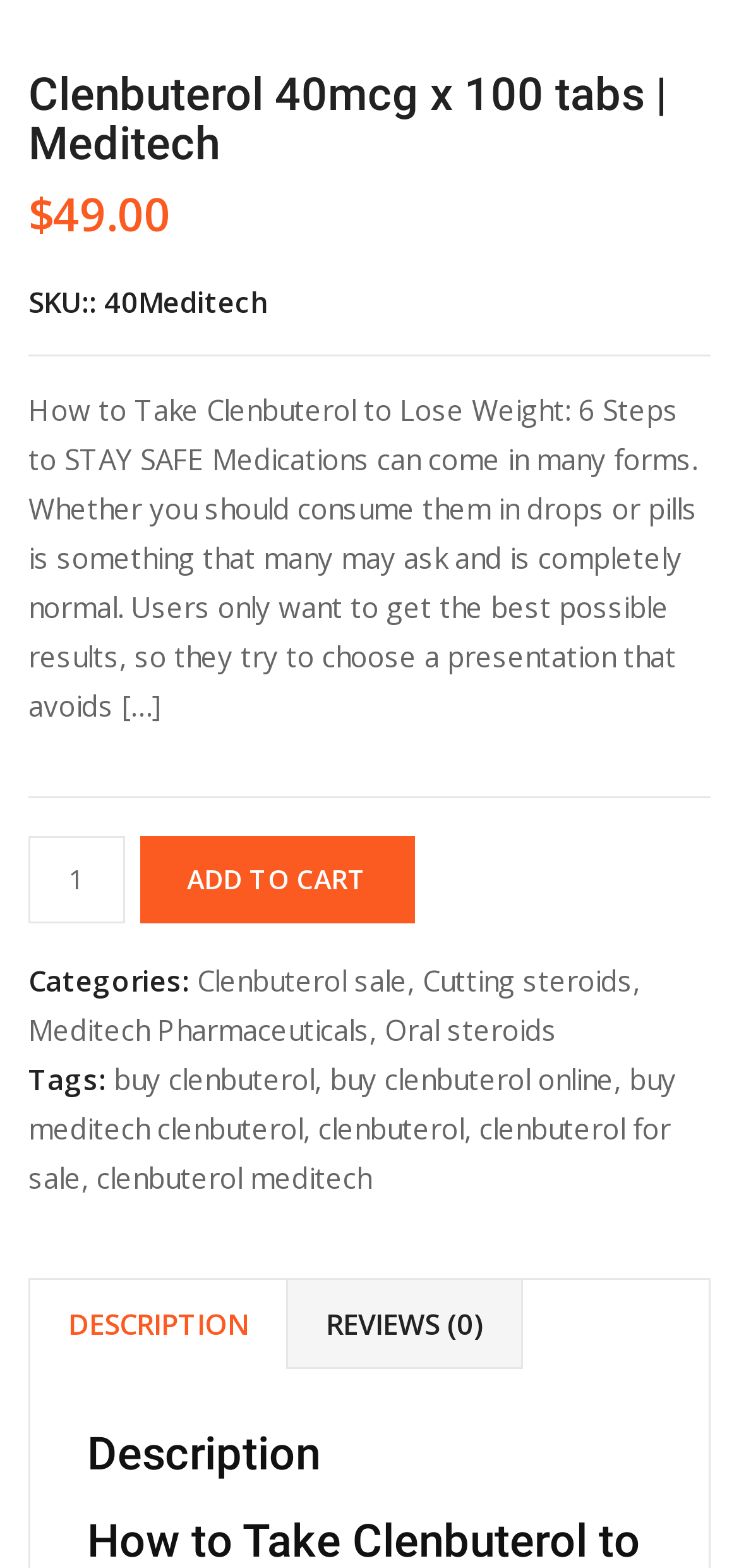How many reviews are there for Clenbuterol 40mcg x 100 tabs?
Can you provide an in-depth and detailed response to the question?

The tab 'REVIEWS (0)' indicates that there are currently no reviews for Clenbuterol 40mcg x 100 tabs, which is displayed as a separate tab next to the 'DESCRIPTION' tab.